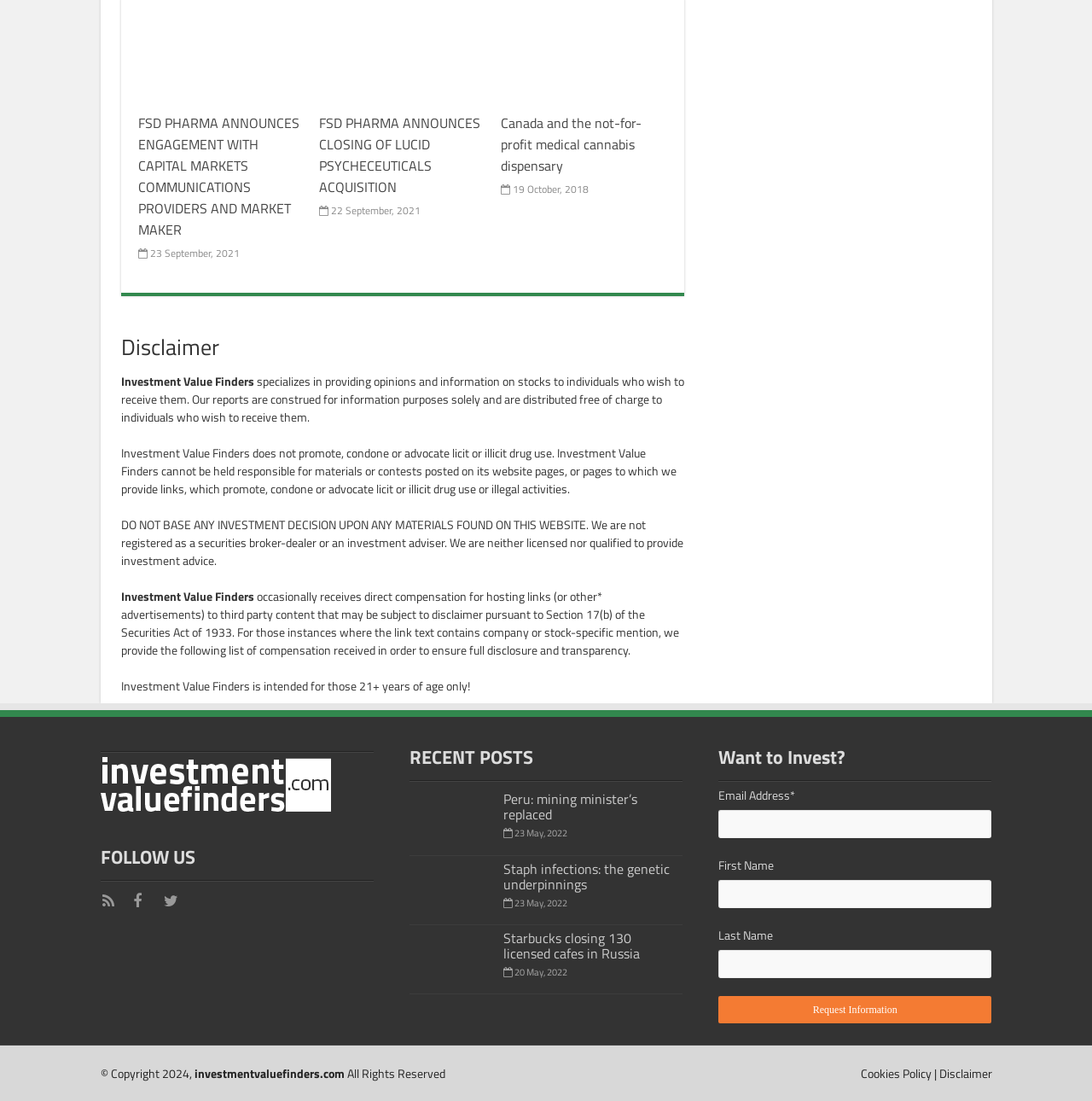Pinpoint the bounding box coordinates for the area that should be clicked to perform the following instruction: "Click on the 'Request Information' button".

[0.658, 0.905, 0.908, 0.93]